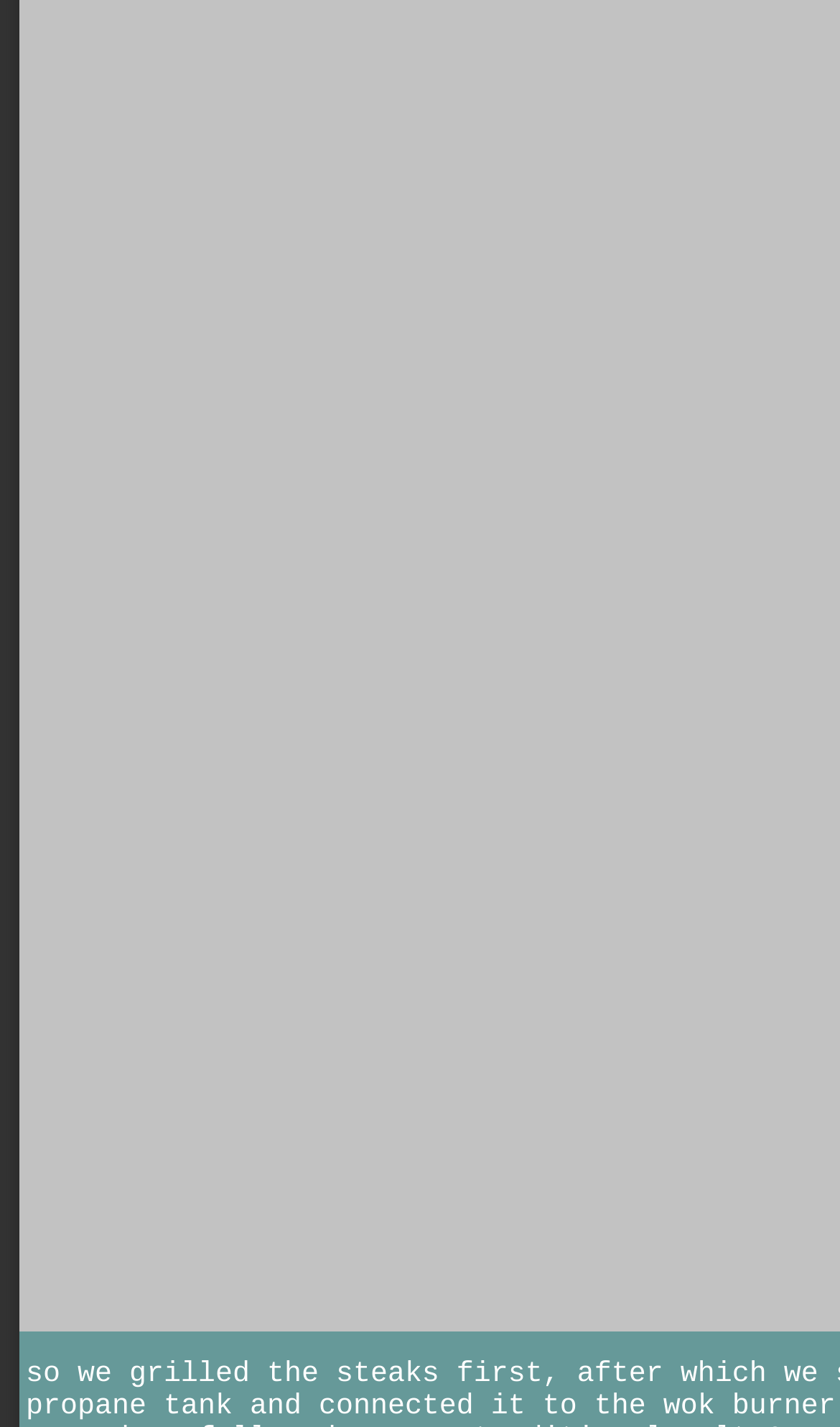How many links are related to shrimp cooking?
We need a detailed and exhaustive answer to the question. Please elaborate.

By analyzing the links on the webpage, I can see that all 7 links are related to shrimp cooking, which are hot oil action, frying raw shrimps, pink fried shrimps, dredging the oil from the shrimps, stirfry shrimps with aromatics, finished shrimps in wok, and cleaning the wok with water.